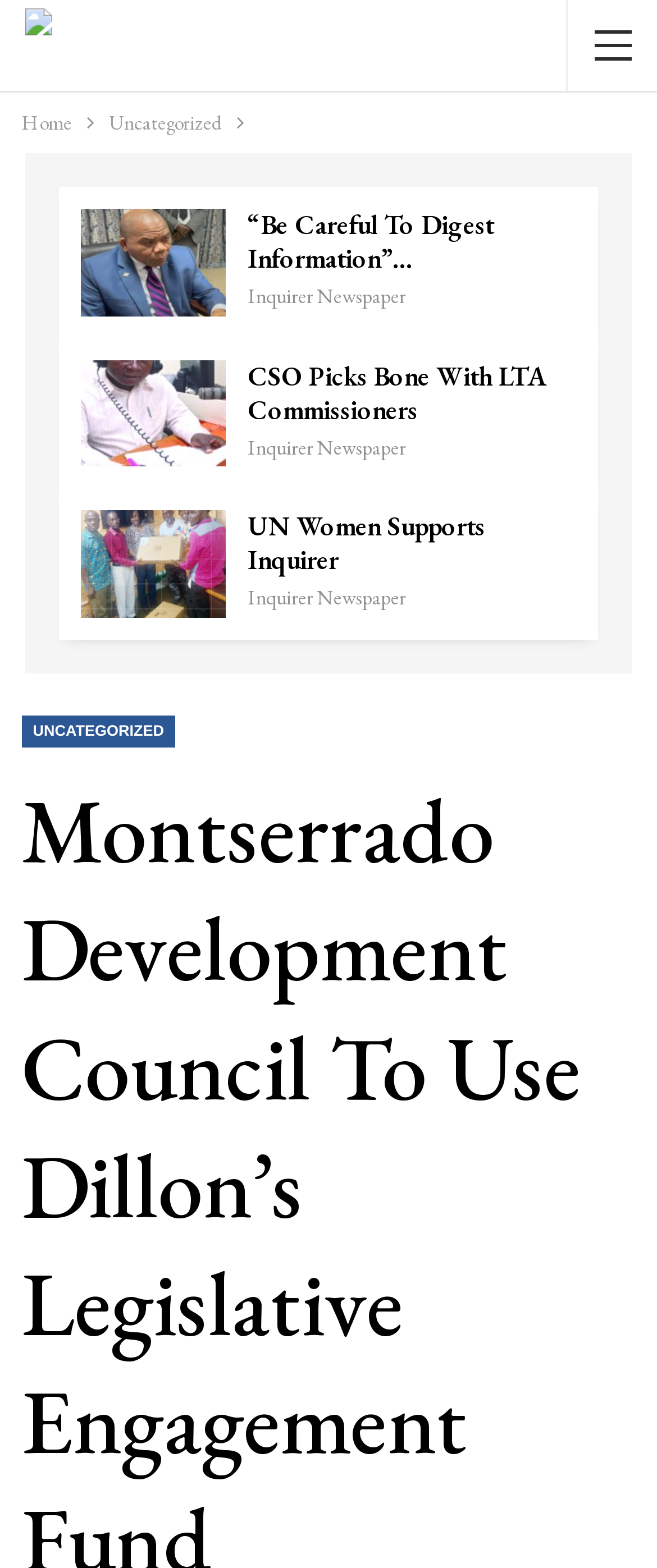Determine the bounding box coordinates of the clickable region to follow the instruction: "read news about UN Women Supports Inquirer".

[0.377, 0.325, 0.738, 0.369]